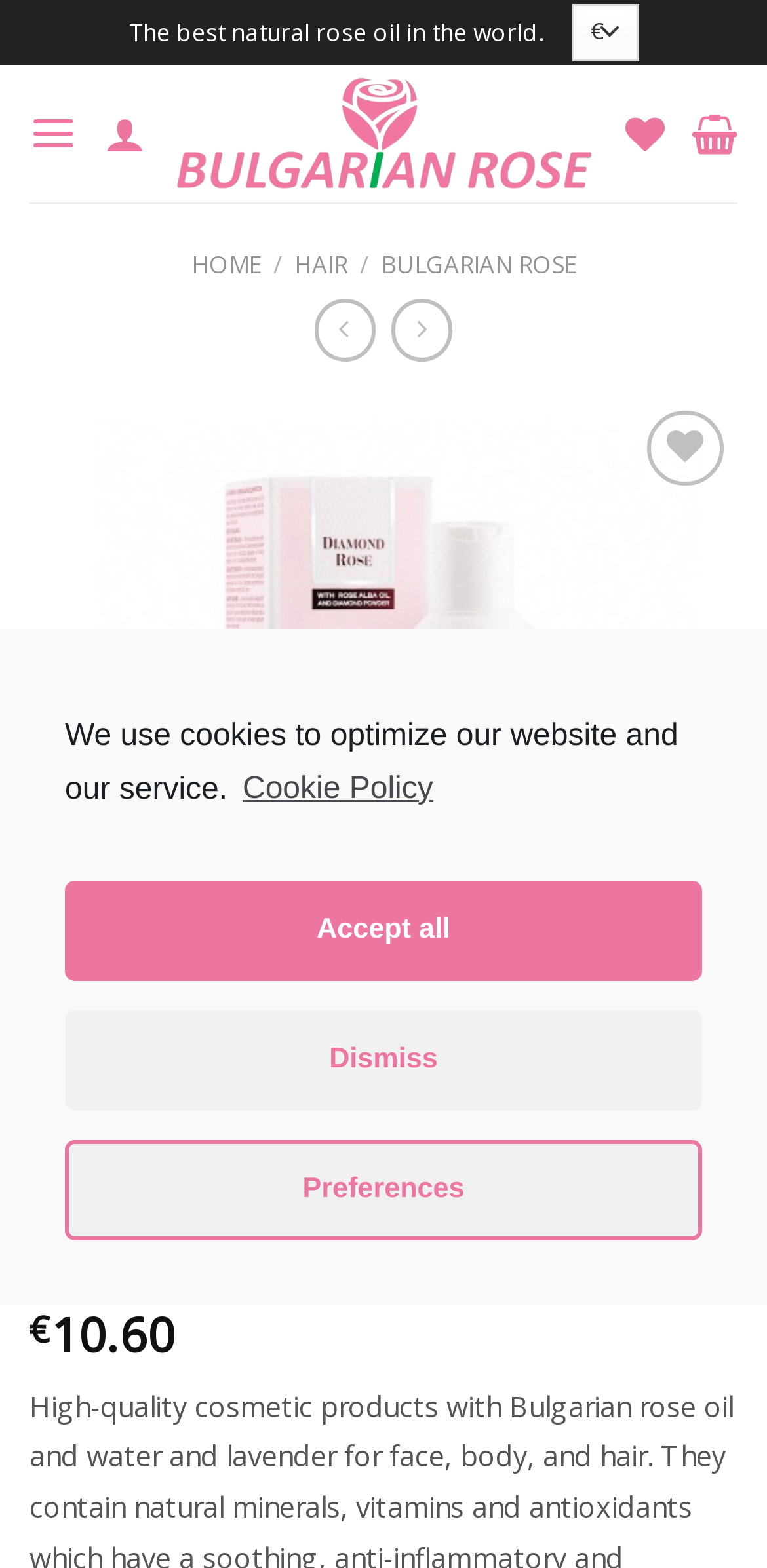Answer the following in one word or a short phrase: 
What is the name of the product?

Shampoo 3 in 1 hair & scalp & color Diamond Rose 200ml